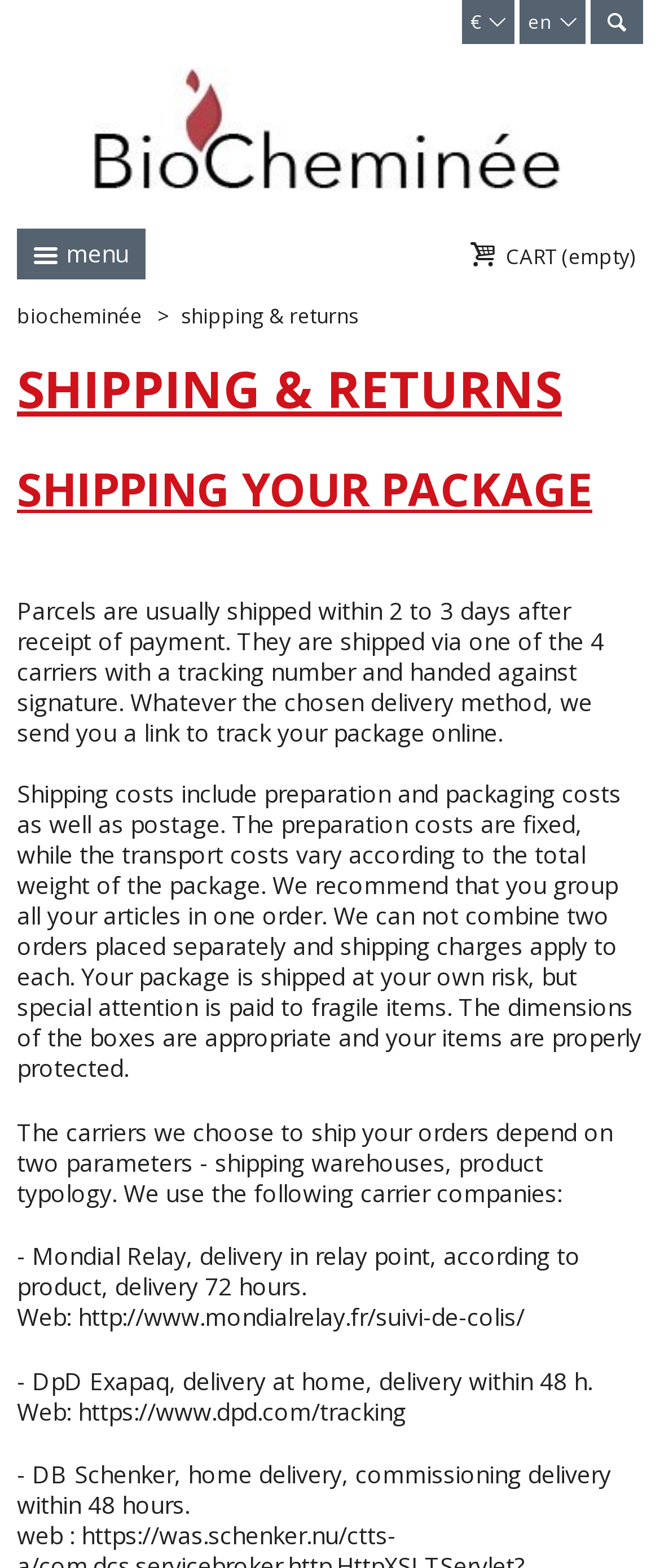How are shipping costs calculated?
Can you provide a detailed and comprehensive answer to the question?

The webpage explains that shipping costs include preparation and packaging costs as well as postage, and that the preparation costs are fixed, while the transport costs vary according to the total weight of the package.